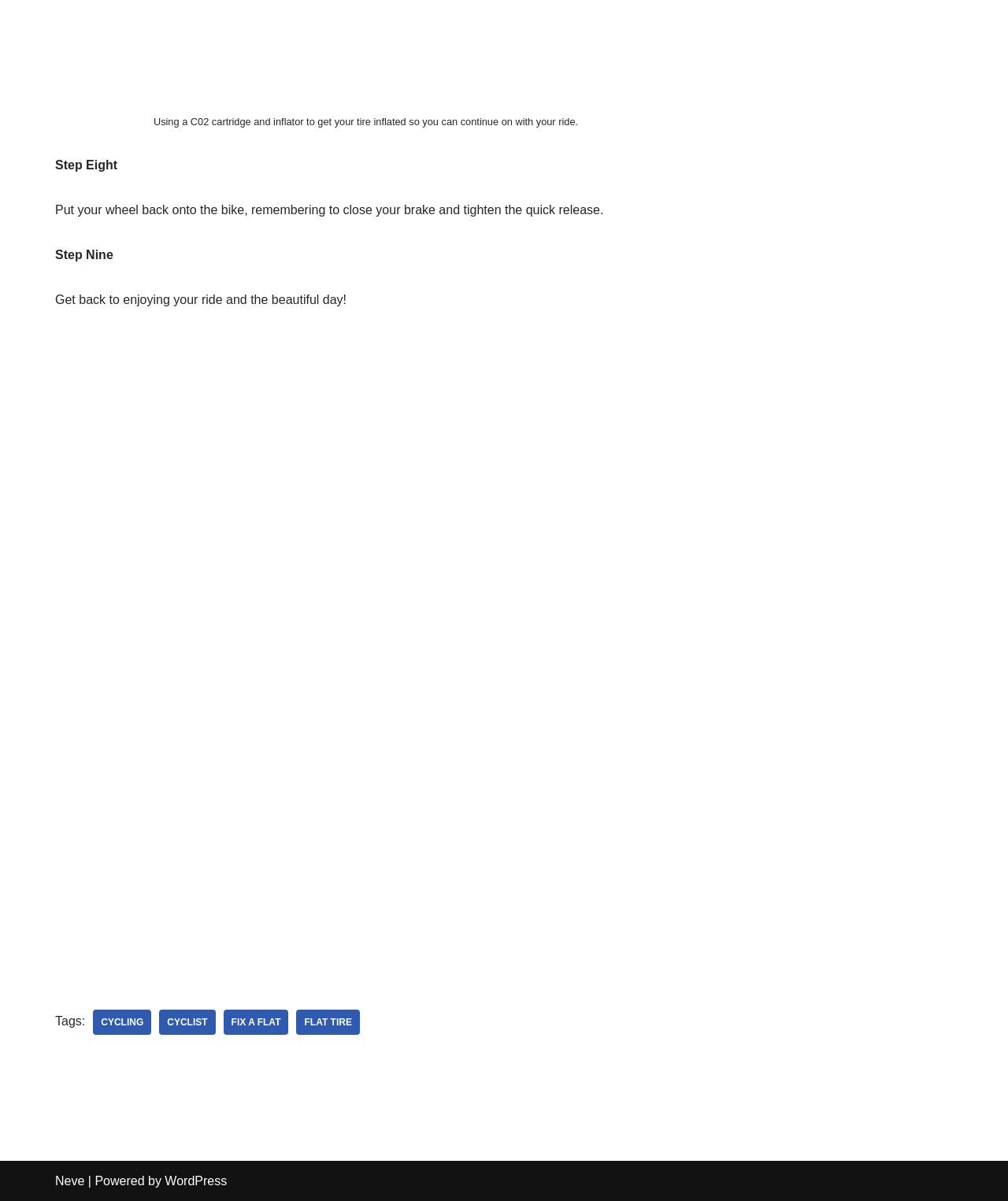Based on the image, give a detailed response to the question: How many links are provided at the bottom of the webpage?

I counted the number of link elements at the bottom of the webpage, which include 'CYCLING', 'CYCLIST', 'FIX A FLAT', 'FLAT TIRE', and 'WordPress'.